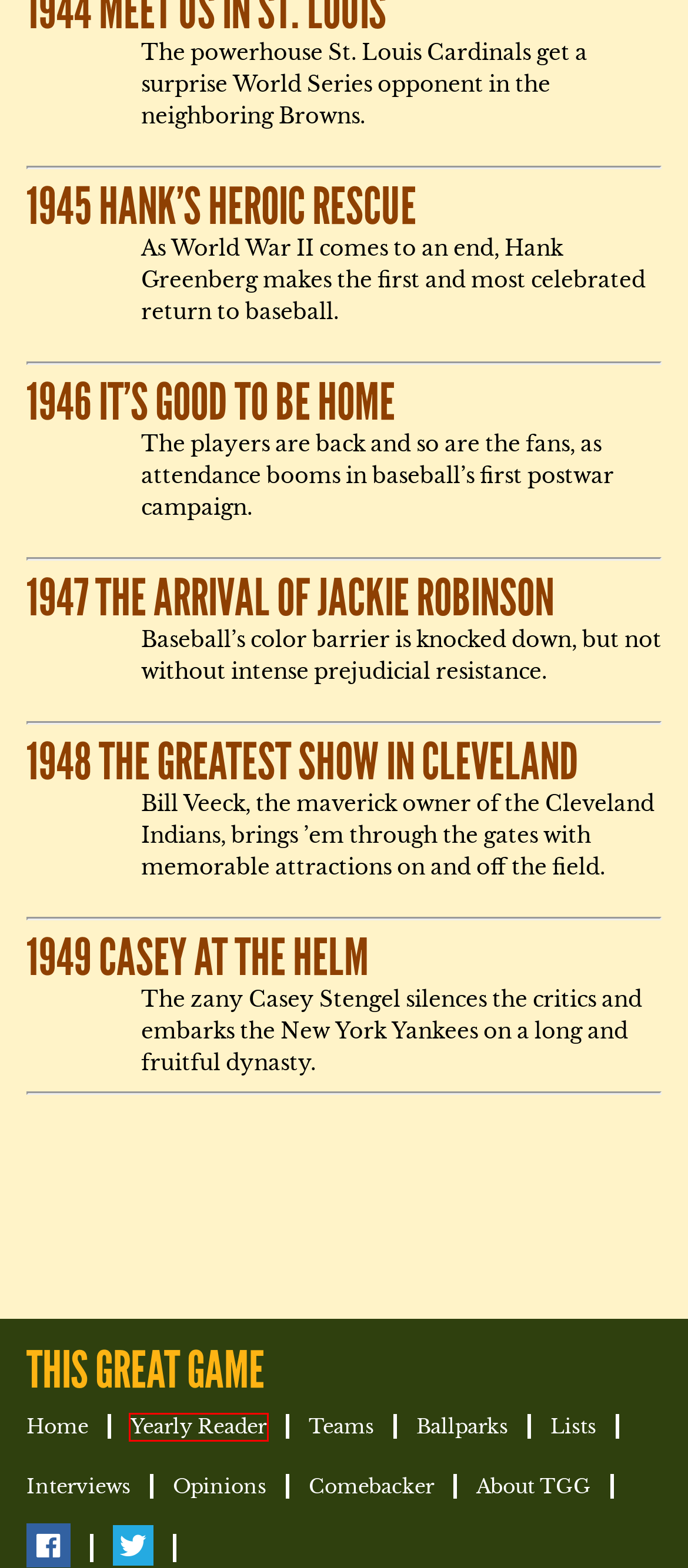Review the webpage screenshot and focus on the UI element within the red bounding box. Select the best-matching webpage description for the new webpage that follows after clicking the highlighted element. Here are the candidates:
A. Baseball History in 1946: It's Good to be Home
B. Baseball Interviews - This Great Game
C. Baseball History in 1948: The Greatest Show in Cleveland
D. The Ballparks—This Great Game
E. Baseball History in 1945: Hank's Heroic Return
F. Baseball History in 1949: Casey at the Helm
G. About - This Great Game
H. The Yearly Reader: Baseball History from This Great Game

H